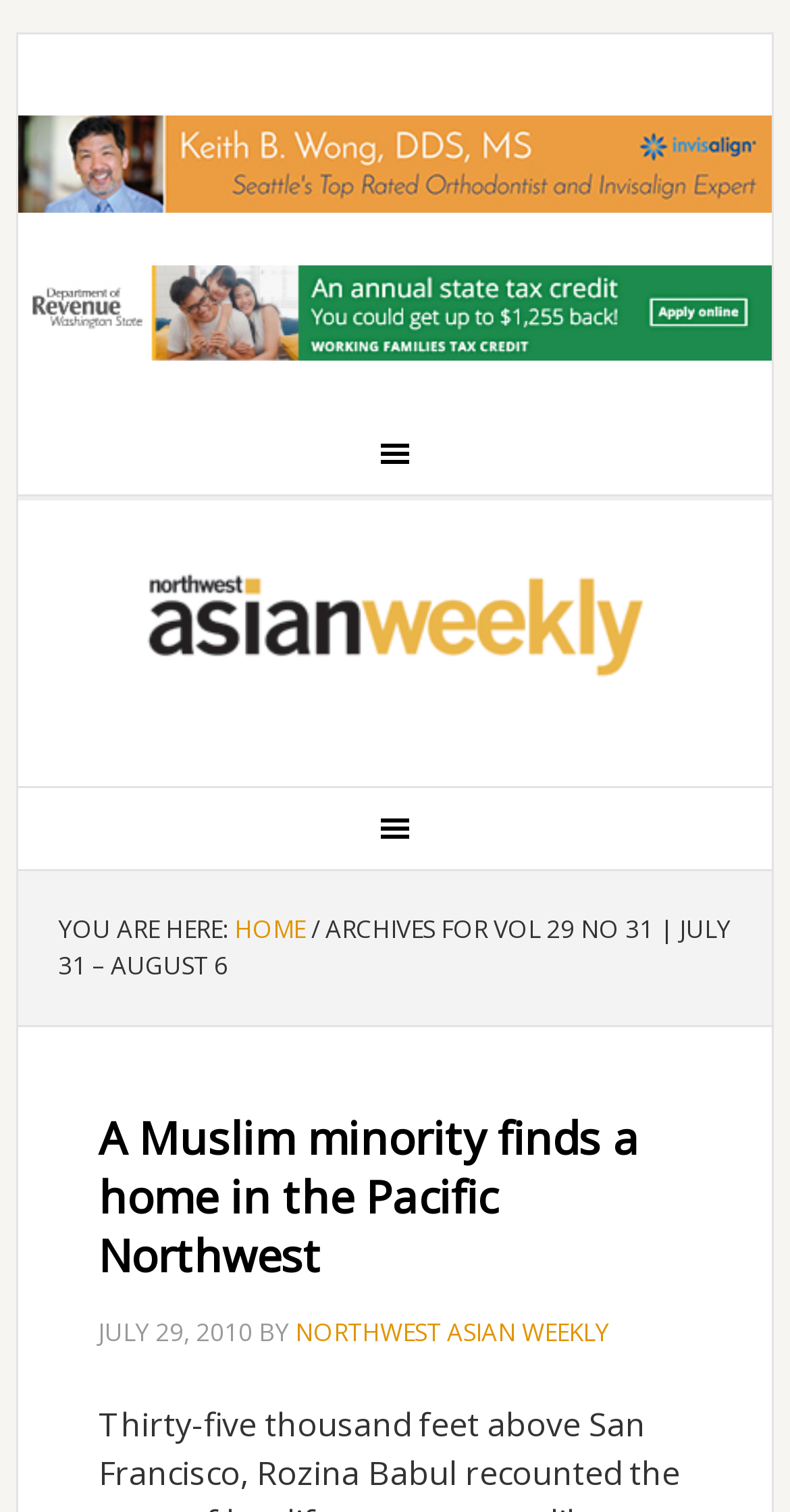Use a single word or phrase to answer the question:
When was the article published?

JULY 29, 2010